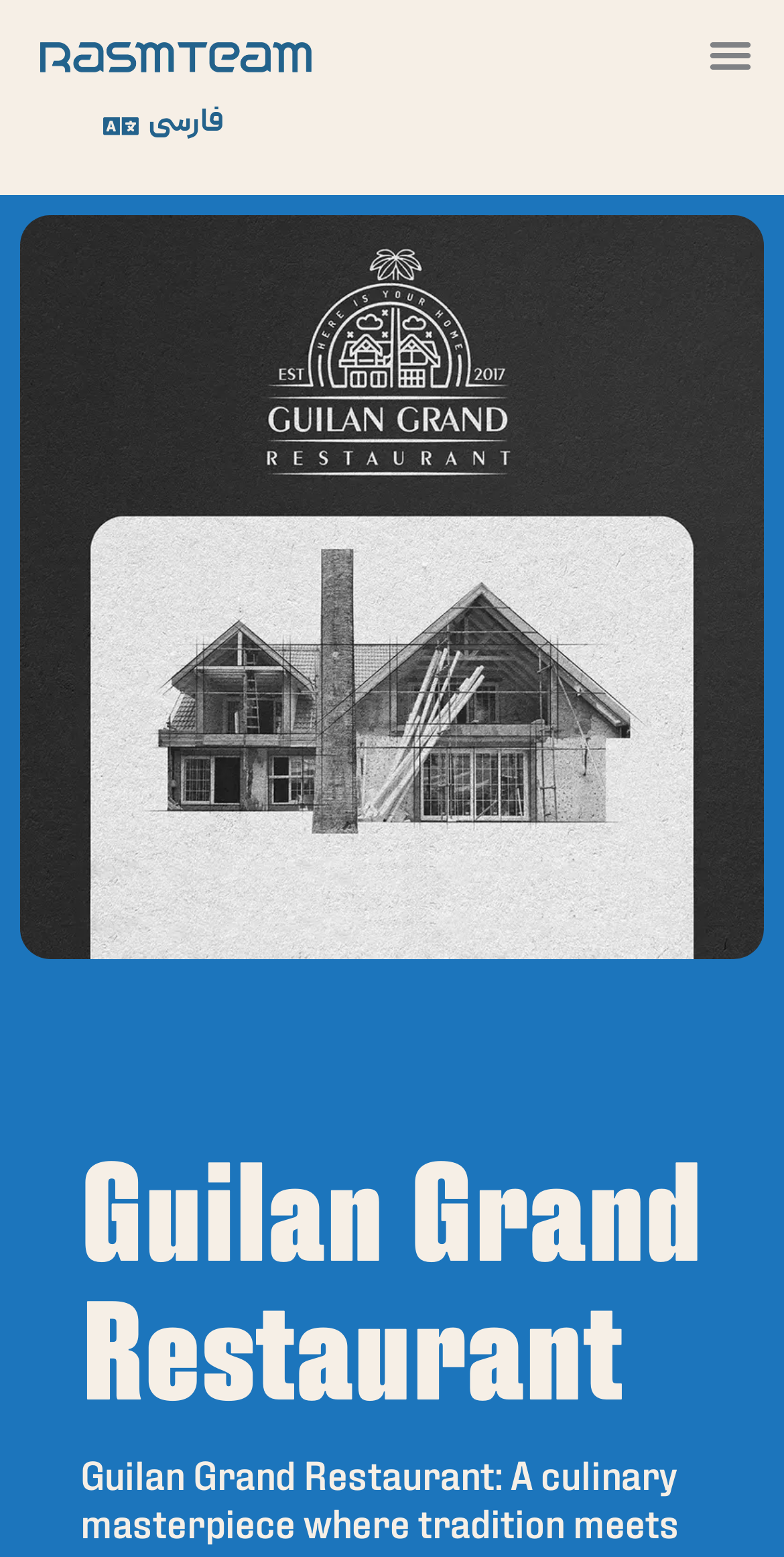Identify the bounding box of the HTML element described here: "Click to enlarge". Provide the coordinates as four float numbers between 0 and 1: [left, top, right, bottom].

None